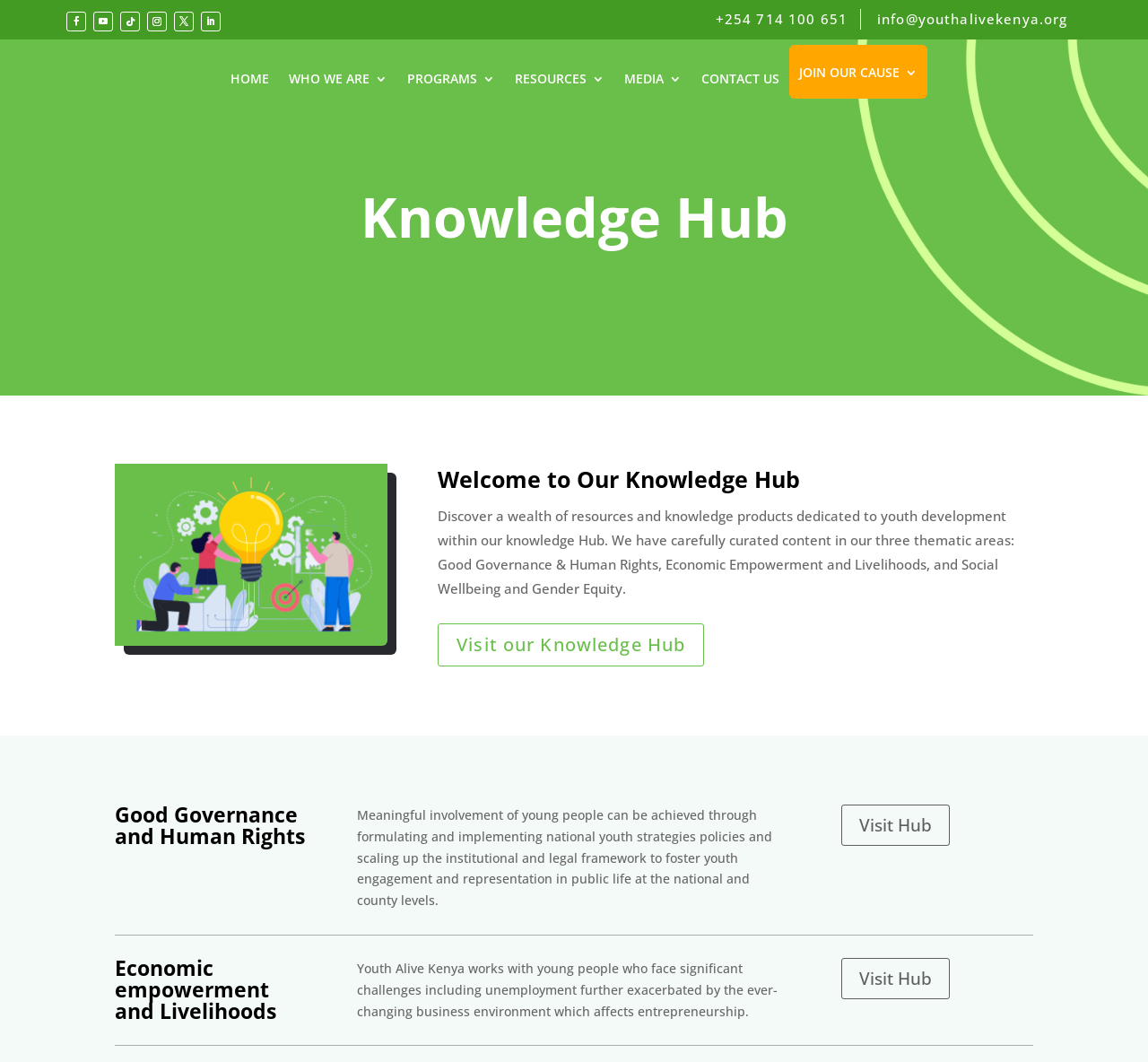Generate a detailed explanation of the webpage's features and information.

The webpage is titled "Knowledge Hub" and appears to be a resource center for youth development. At the top left corner, there are six social media links represented by icons. Below these icons, there are two lines of contact information: a phone number and an email address.

The main navigation menu is located at the top center of the page, consisting of seven links: "HOME", "WHO WE ARE", "PROGRAMS", "RESOURCES", "MEDIA", "CONTACT US", and "JOIN OUR CAUSE".

Below the navigation menu, there is a large header section with the title "Knowledge Hub" and a subtitle "Welcome to Our Knowledge Hub". This section also contains a brief introduction to the knowledge hub, describing it as a curated collection of resources and knowledge products focused on youth development.

To the left of the header section, there is a large image that takes up about a third of the page. Below the image, there are three sections, each dedicated to a specific thematic area: "Good Governance and Human Rights", "Economic Empowerment and Livelihoods", and "Social Wellbeing and Gender Equity". Each section has a brief description and a link to visit the corresponding knowledge hub.

The "Good Governance and Human Rights" section is located at the top left, with a brief description of the importance of youth engagement and representation in public life. The "Economic Empowerment and Livelihoods" section is located below it, describing the challenges faced by young entrepreneurs and the work of Youth Alive Kenya in this area.